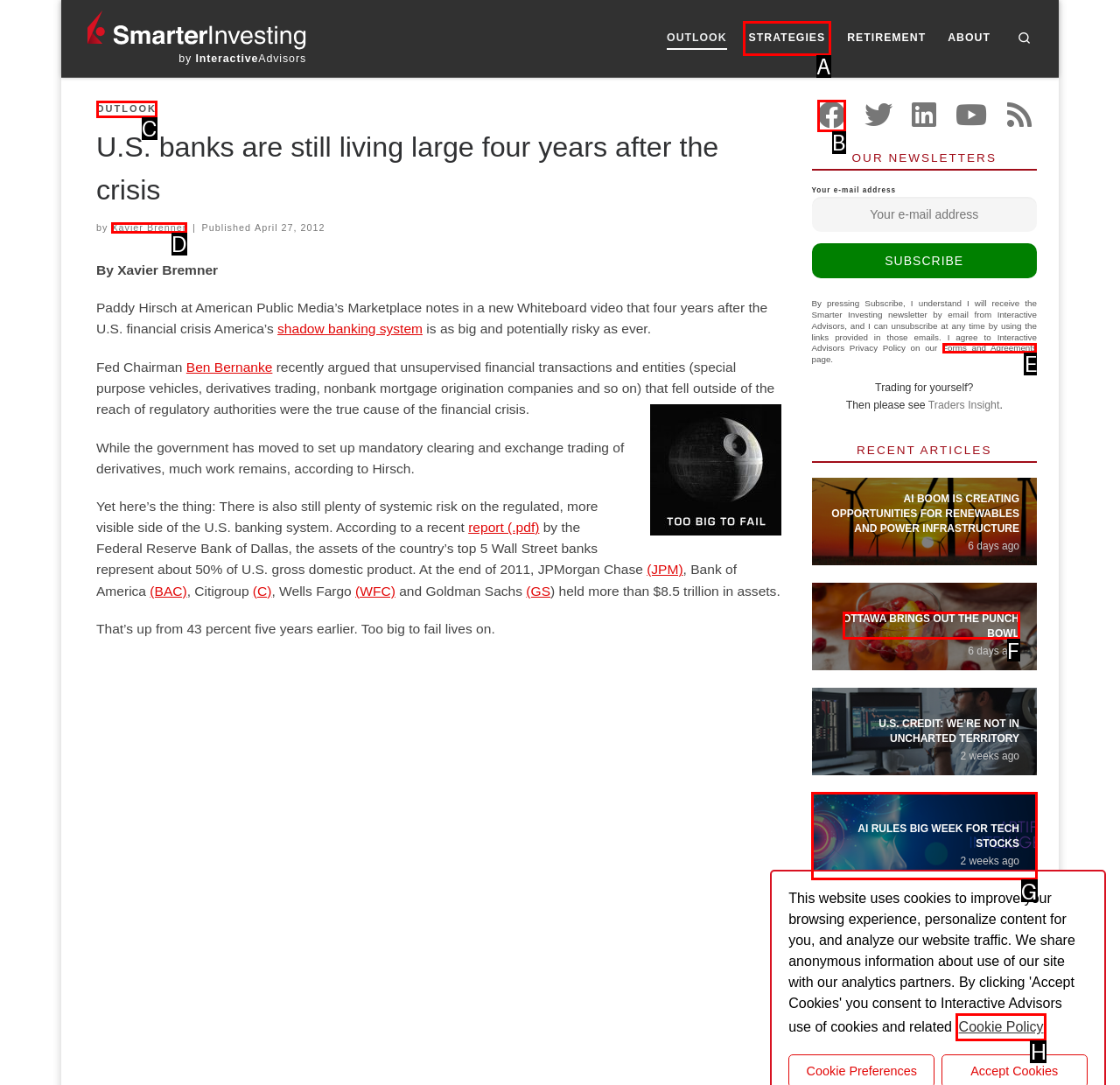Which option should be clicked to execute the following task: Follow us on Facebook? Respond with the letter of the selected option.

B